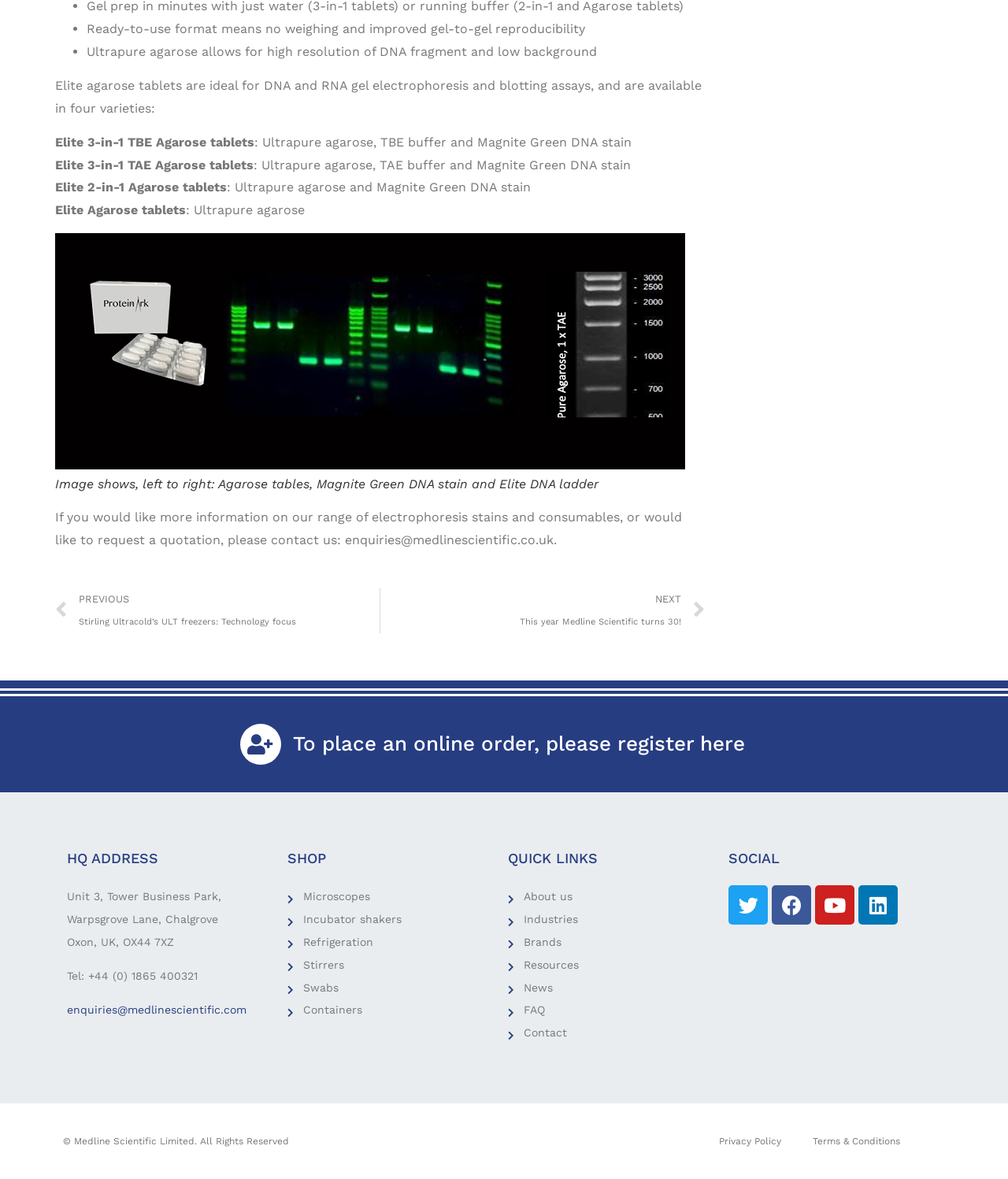What social media platforms does Medline Scientific have?
We need a detailed and meticulous answer to the question.

The webpage provides links to Medline Scientific's social media platforms, including Twitter, Facebook, Youtube, and Linkedin. These links are provided in the link elements with IDs 915, 917, 919, and 921, respectively.